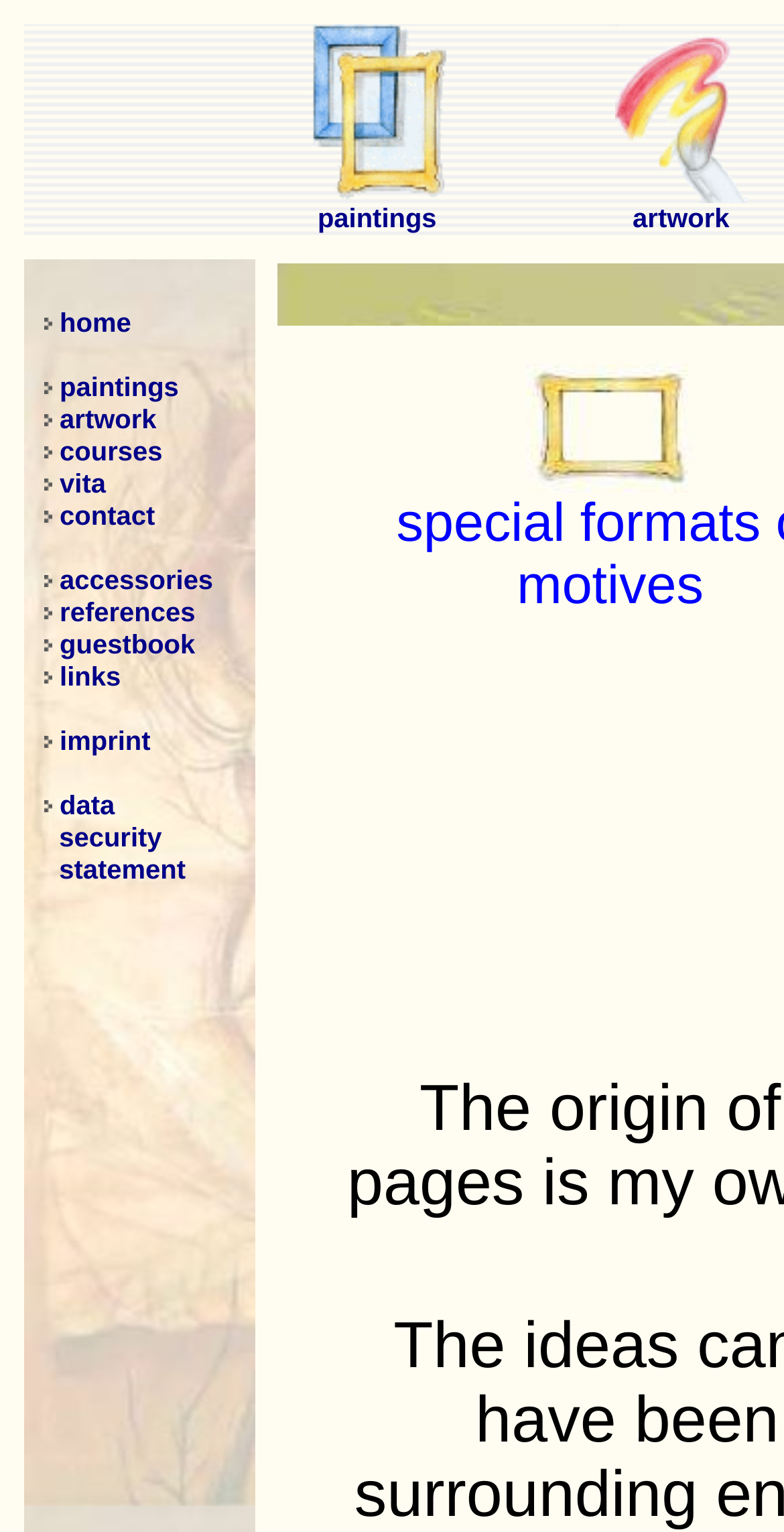What is the last link in the navigation menu?
Look at the image and answer with only one word or phrase.

data security statement